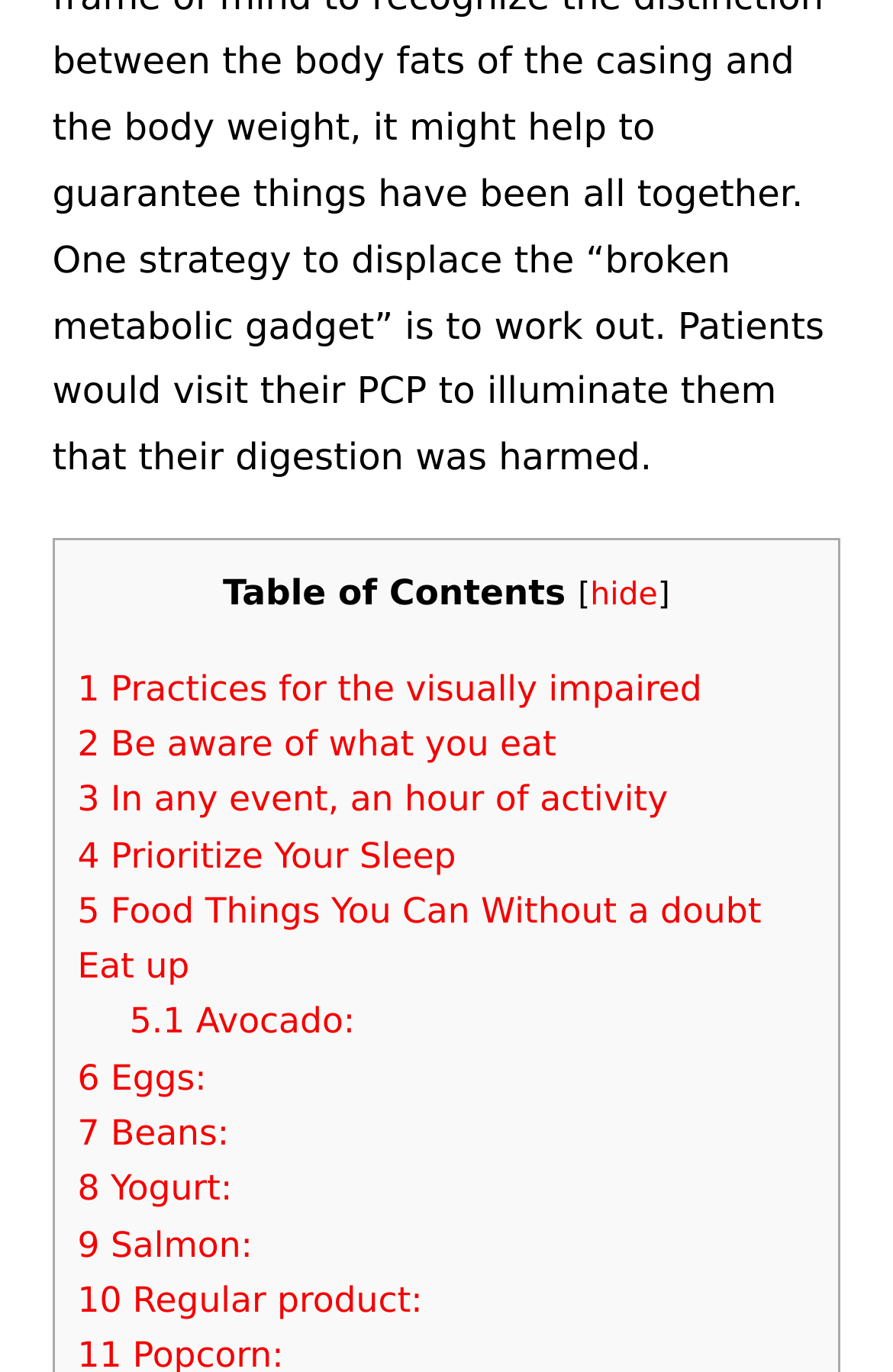How many links are there in the table of contents?
Deliver a detailed and extensive answer to the question.

I counted the number of links under the 'Table of Contents' section, and there are 10 links in total, ranging from '1 Practices for the visually impaired' to '10 Regular product:'.